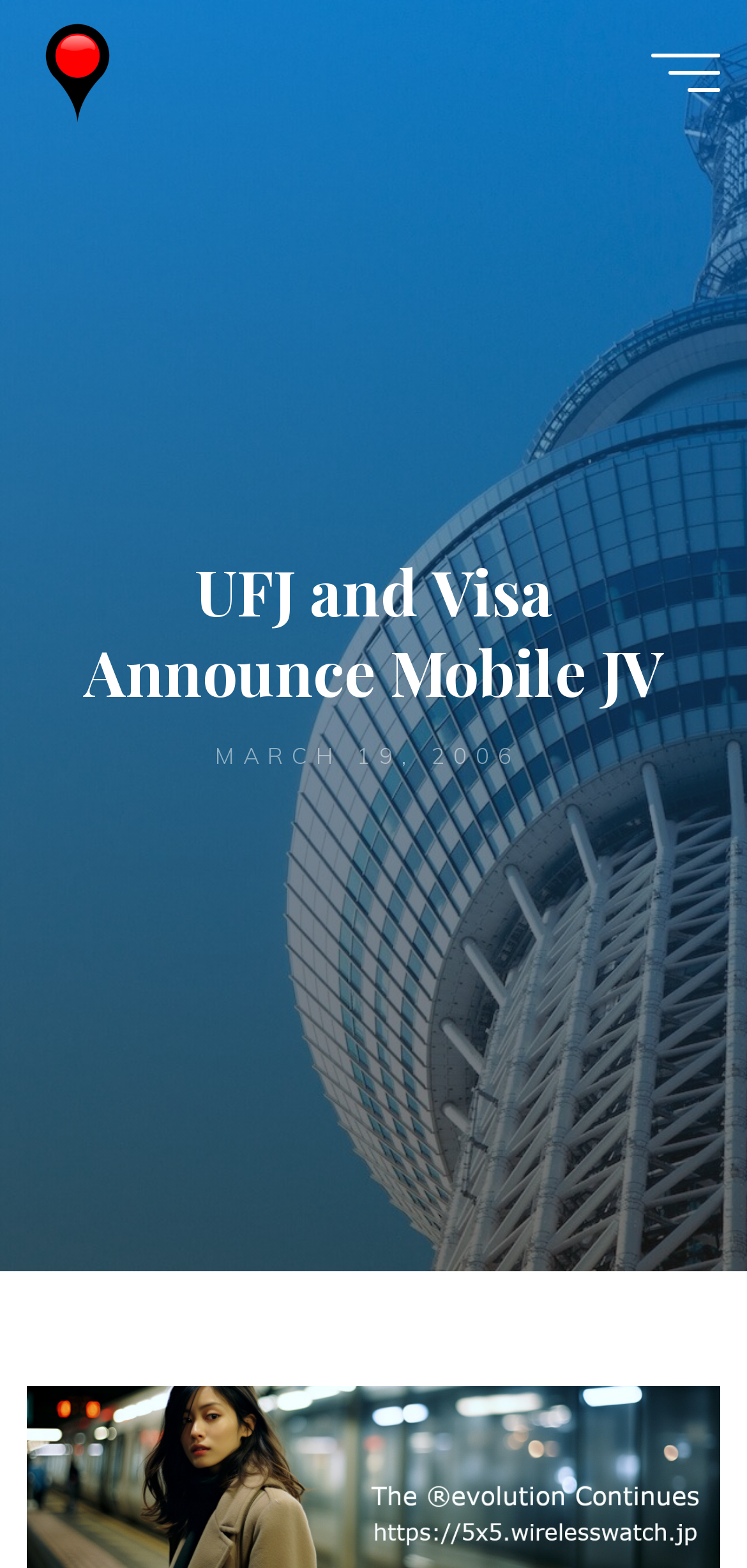What is the logo above the main menu?
Give a single word or phrase answer based on the content of the image.

Wireless Watch Japan